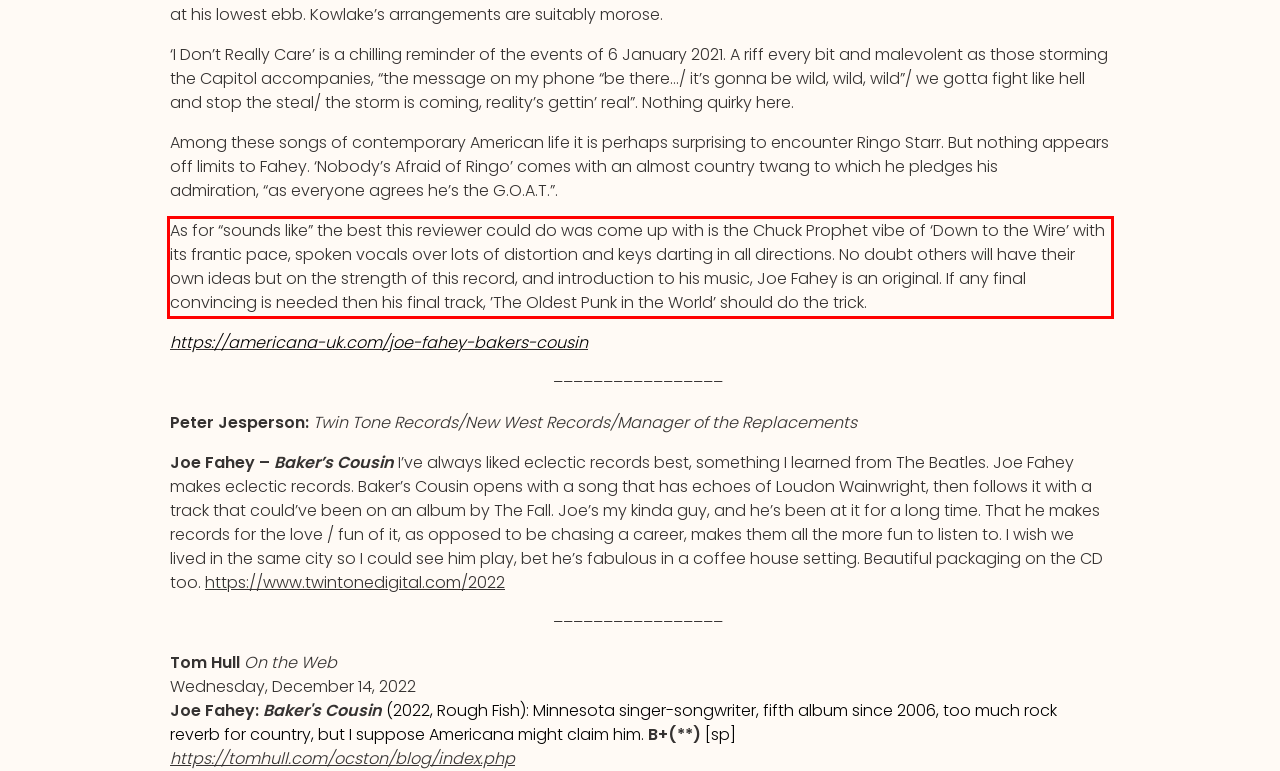Analyze the screenshot of the webpage that features a red bounding box and recognize the text content enclosed within this red bounding box.

As for “sounds like” the best this reviewer could do was come up with is the Chuck Prophet vibe of ‘Down to the Wire’ with its frantic pace, spoken vocals over lots of distortion and keys darting in all directions. No doubt others will have their own ideas but on the strength of this record, and introduction to his music, Joe Fahey is an original. If any final convincing is needed then his final track, ’The Oldest Punk in the World’ should do the trick.